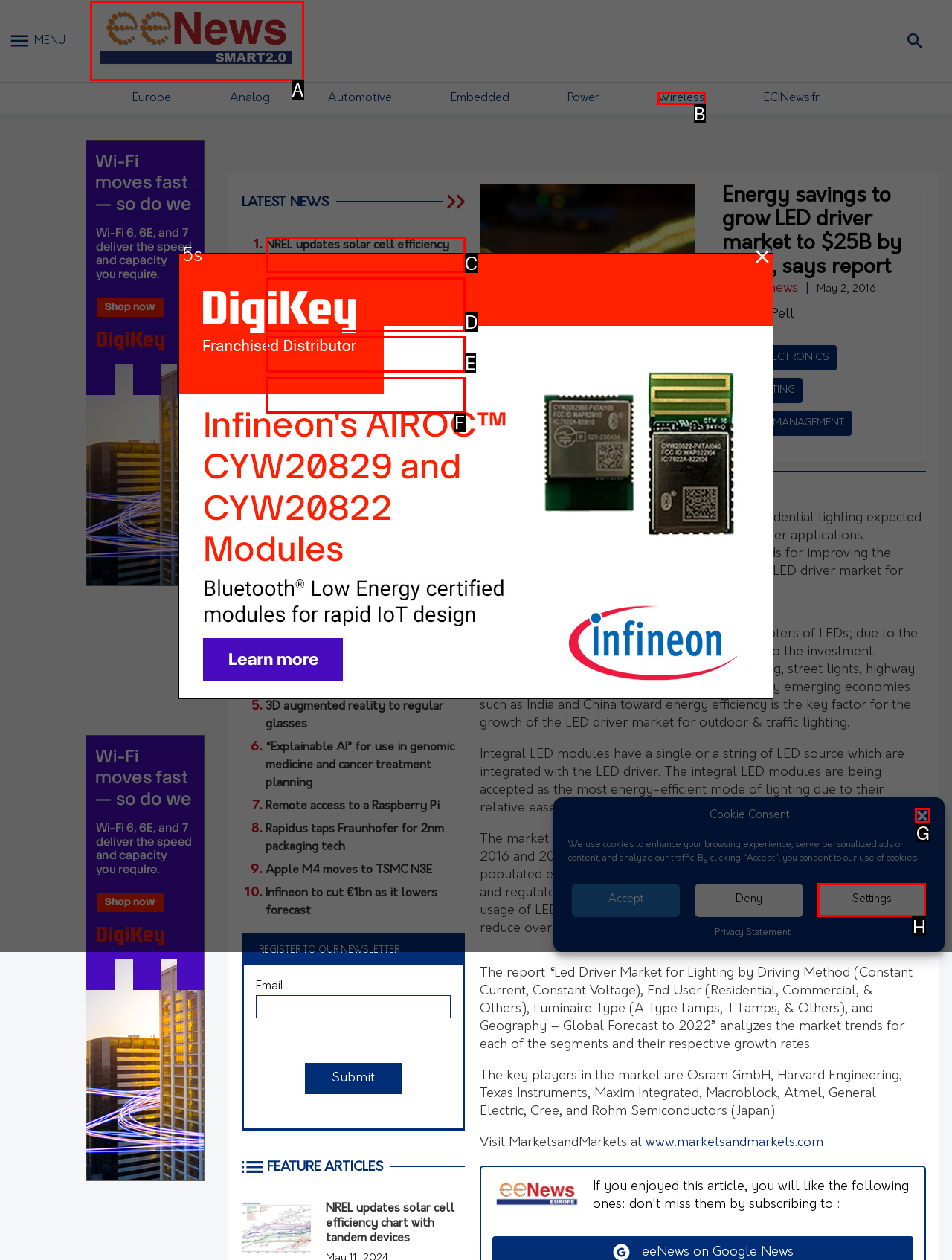Tell me which letter I should select to achieve the following goal: Click the logo
Answer with the corresponding letter from the provided options directly.

A